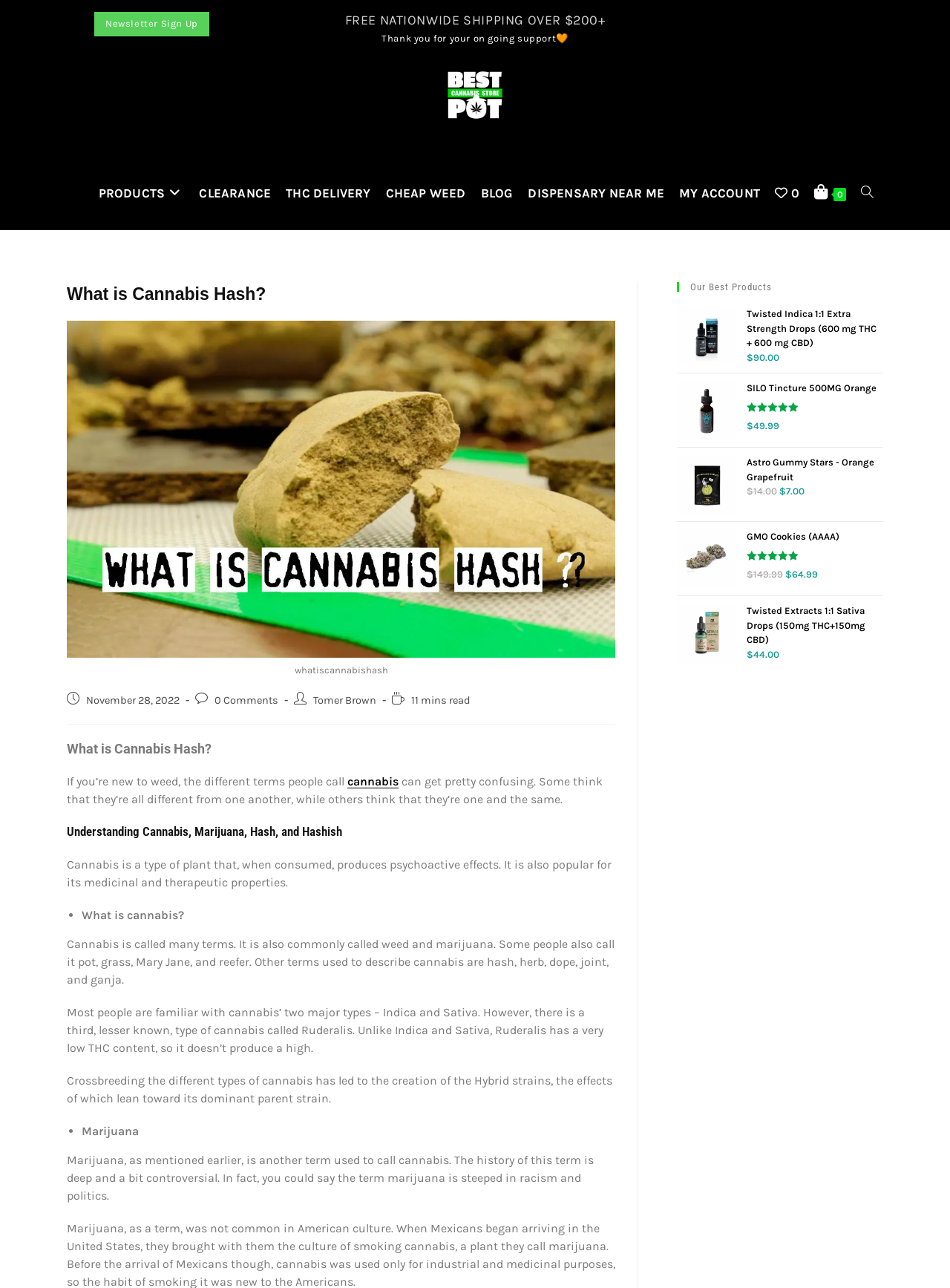Create an elaborate caption that covers all aspects of the webpage.

This webpage is about cannabis, specifically discussing the topic of cannabis hash. At the top, there is a navigation bar with links to various sections of the website, including "PRODUCTS", "CLEARANCE", "THC DELIVERY", "CHEAP WEED", "BLOG", "DISPENSARY NEAR ME", "MY ACCOUNT", and a search bar. Below the navigation bar, there is a logo and a promotional message "FREE NATIONWIDE SHIPPING OVER $200+".

The main content of the webpage is divided into two sections. On the left, there is a blog post titled "What is Cannabis Hash?" with a heading and a brief introduction. The post discusses the different terms used to describe cannabis, including weed, marijuana, hash, and hashish. It also explains the differences between Indica, Sativa, and Ruderalis types of cannabis.

On the right, there is a sidebar with a heading "Our Best Products" that displays a list of products with images, prices, and ratings. The products include ExtraStrength Indica Group Twisted Indica 1:1 Extra Strength Drops, SILO Tincture 500MG Orange, Astro Gummy Stars - Orange Grapefruit, GMO Cookies (AAAA), and Twisted Extracts 1:1 Sativa Drops.

Throughout the webpage, there are several images, including the logo, product images, and a rating icon. The overall layout is organized, with clear headings and concise text, making it easy to navigate and read.